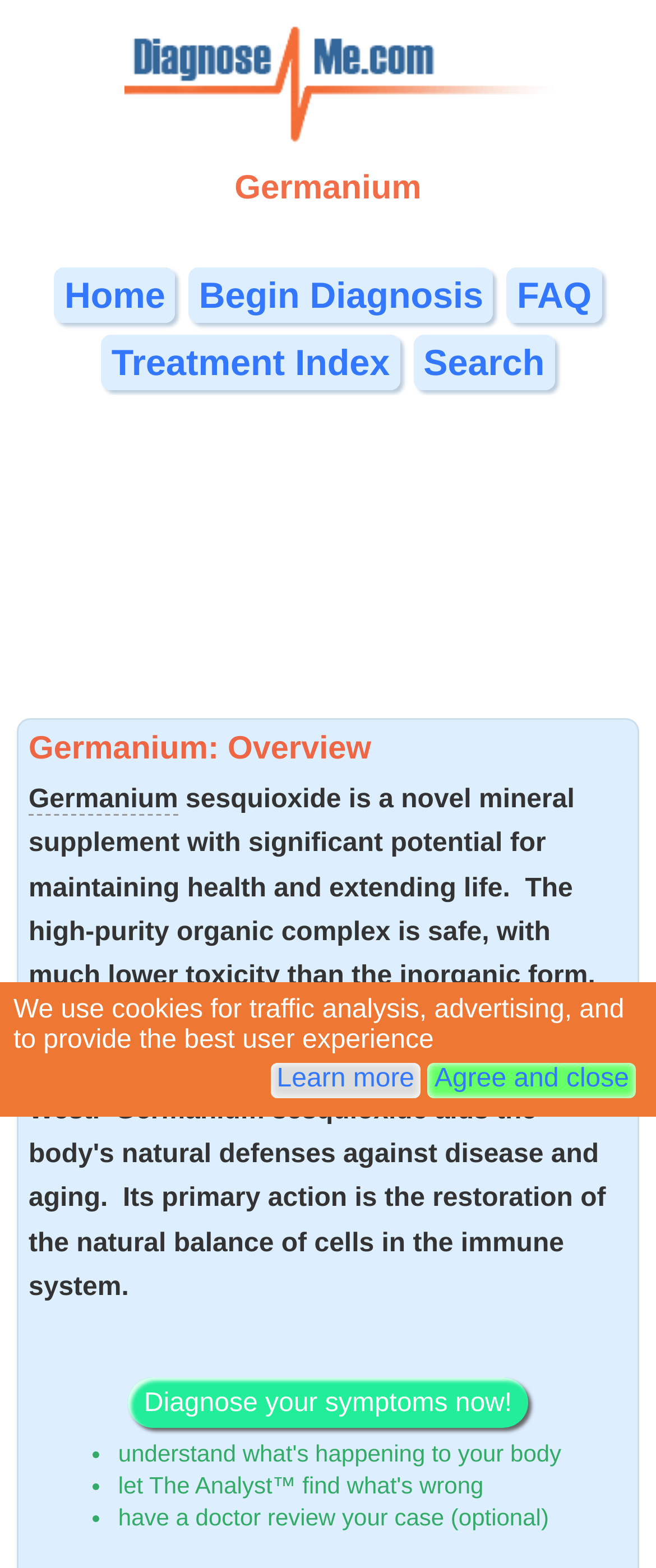Can you show the bounding box coordinates of the region to click on to complete the task described in the instruction: "read about Germanium"?

[0.044, 0.501, 0.272, 0.52]